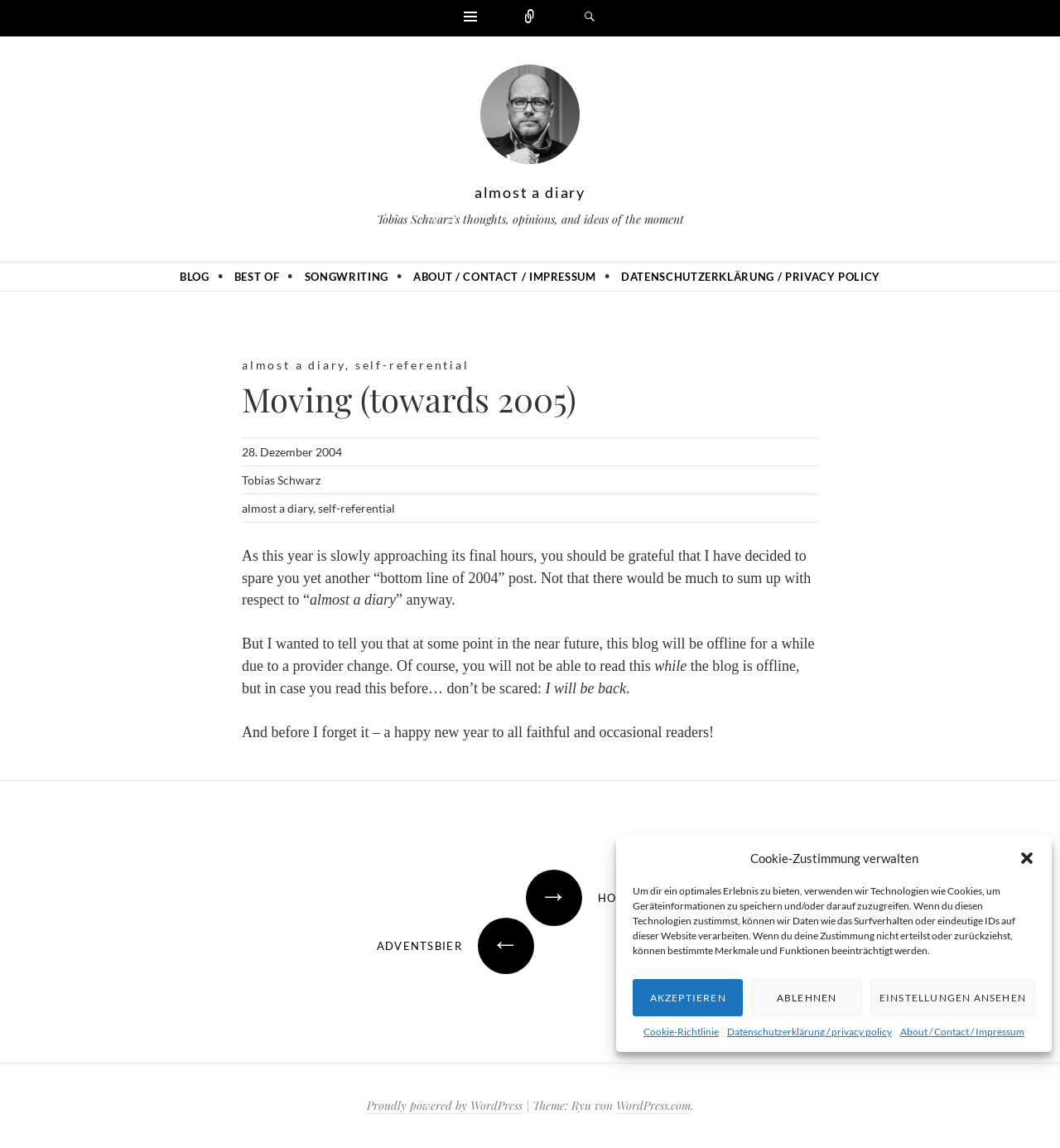Find the bounding box of the element with the following description: "almost a diary". The coordinates must be four float numbers between 0 and 1, formatted as [left, top, right, bottom].

[0.228, 0.306, 0.326, 0.33]